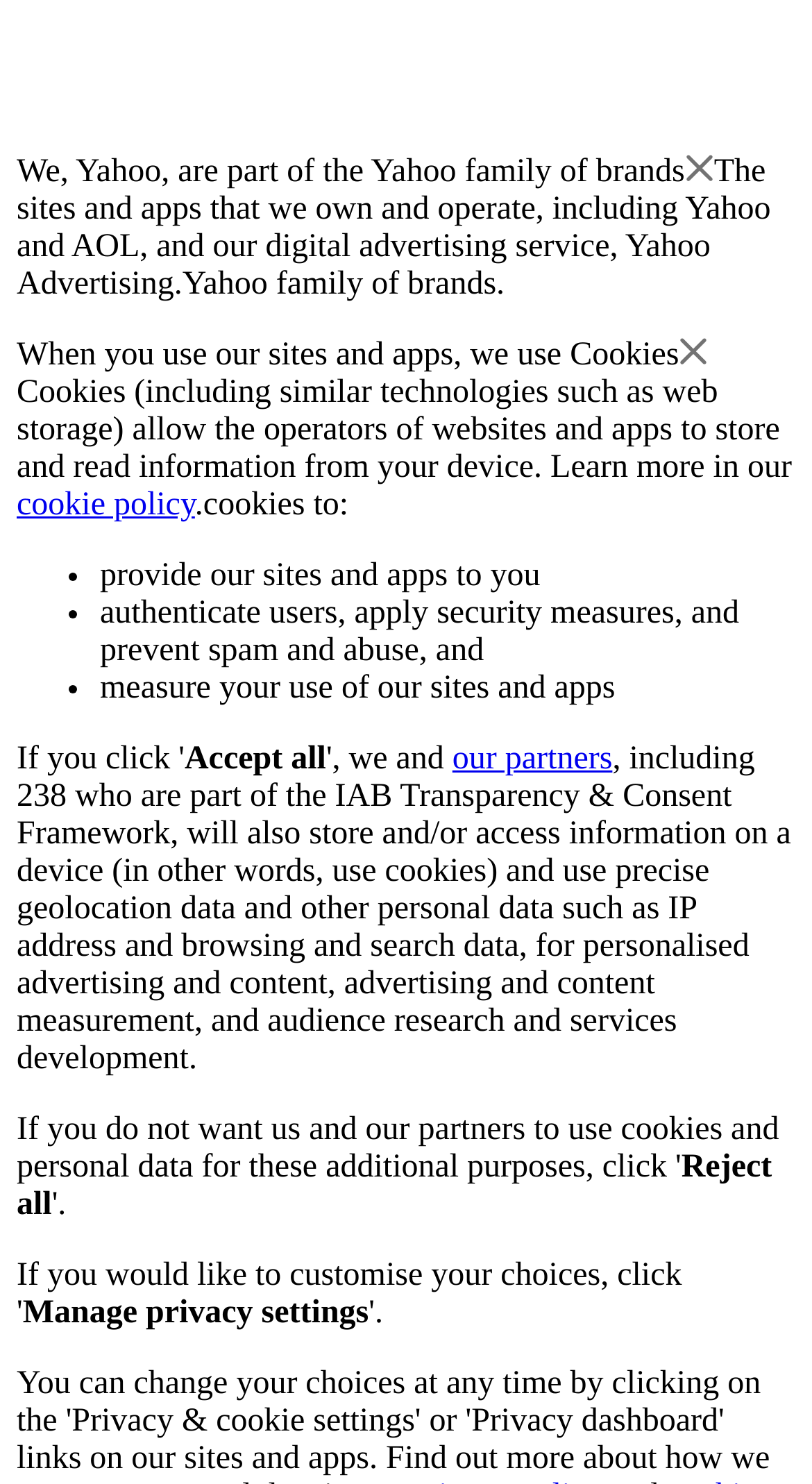Carefully examine the image and provide an in-depth answer to the question: What can users do to manage their privacy settings?

The webpage provides an option for users to manage their privacy settings, which allows them to control how their personal data is used by Yahoo and its partners.